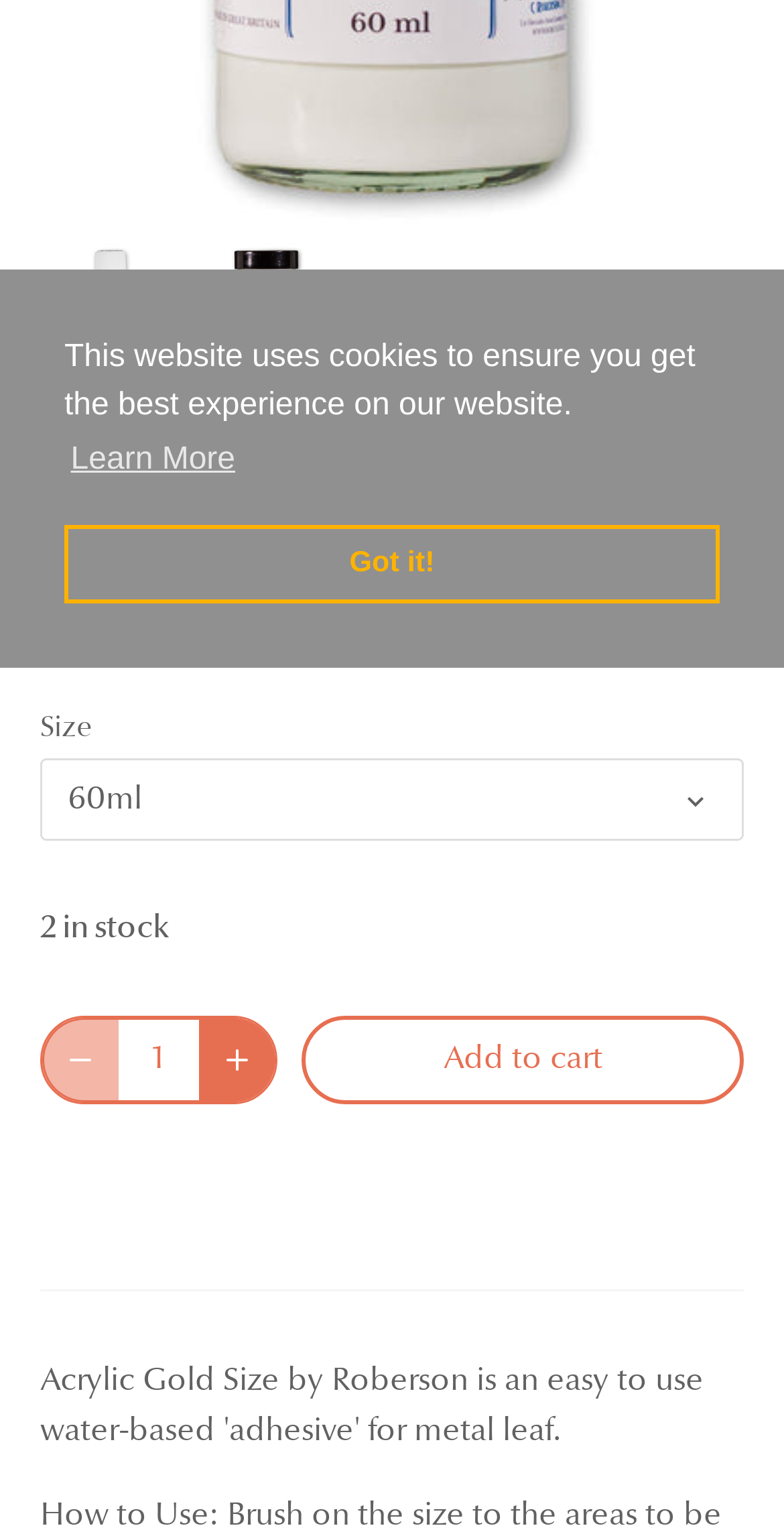Given the description "aria-label="Increase"", provide the bounding box coordinates of the corresponding UI element.

[0.254, 0.665, 0.351, 0.72]